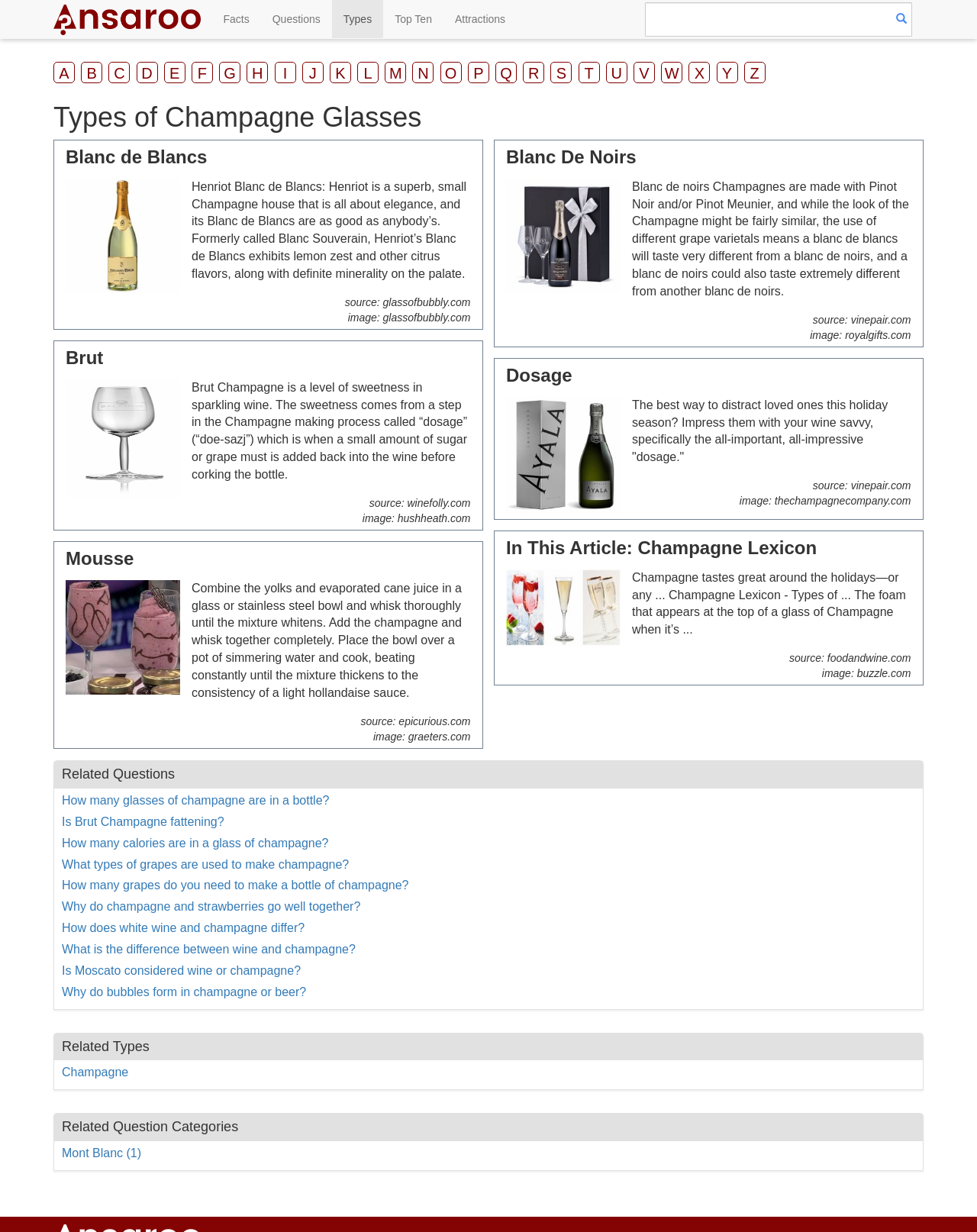Pinpoint the bounding box coordinates of the clickable element to carry out the following instruction: "Enter text in the search box."

[0.66, 0.002, 0.934, 0.03]